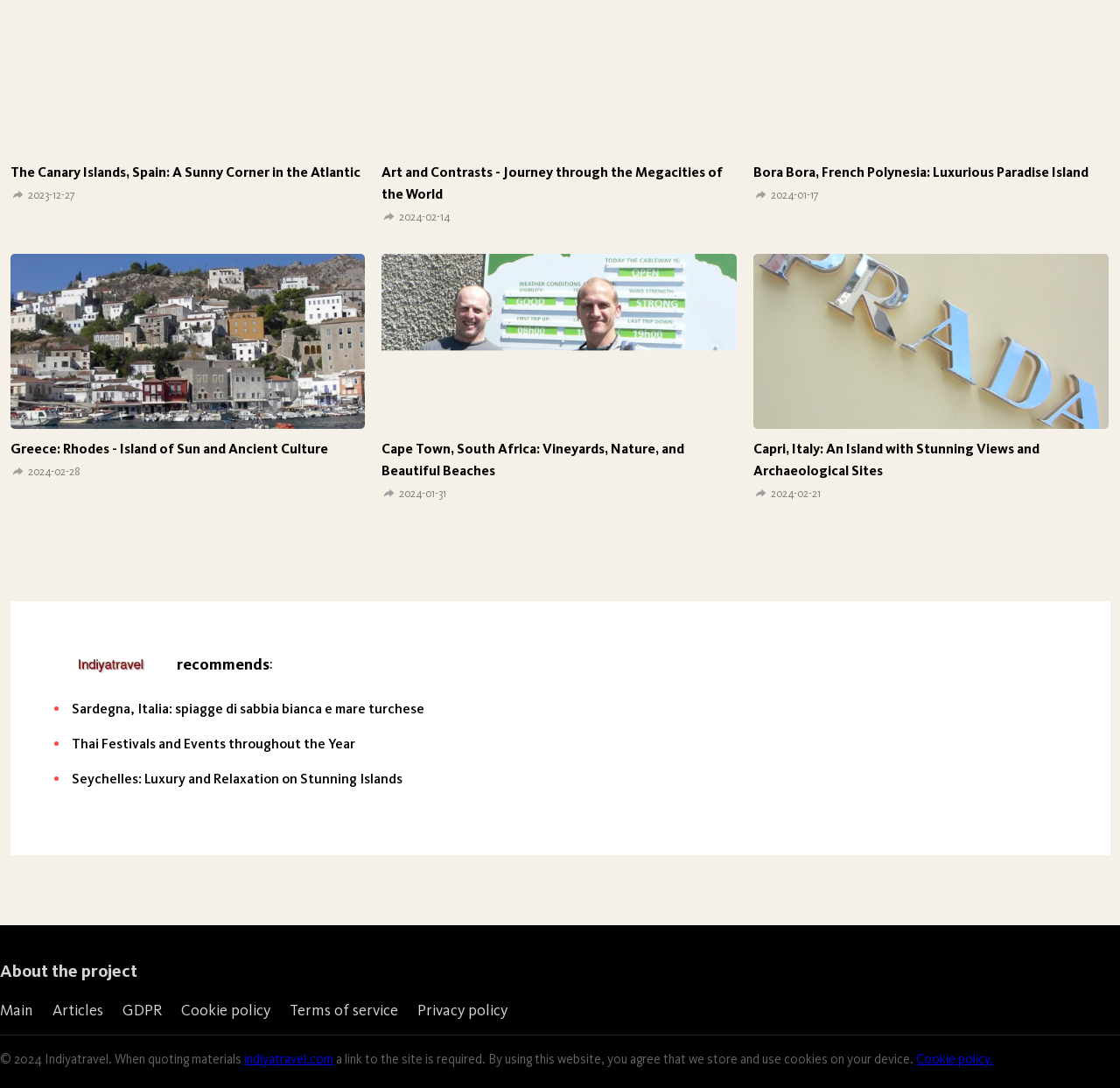Based on the image, please respond to the question with as much detail as possible:
What is the text below the image 'Indiyatravel'?

I found the image element 'Indiyatravel' with bounding box coordinates [0.048, 0.601, 0.15, 0.621] and its adjacent StaticText element 'recommends' with bounding box coordinates [0.157, 0.602, 0.24, 0.62].